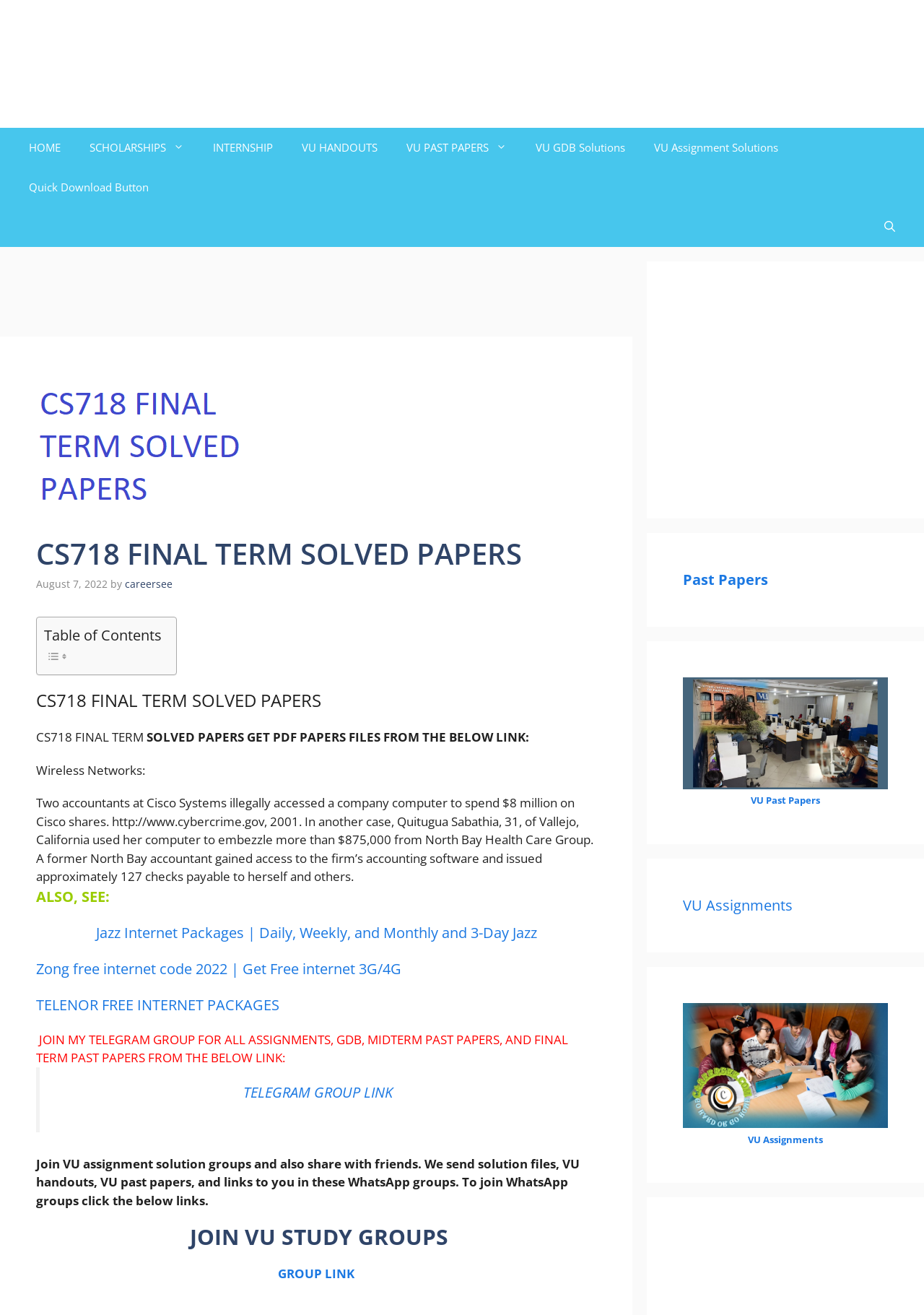Give a detailed account of the webpage, highlighting key information.

This webpage is about CS718 final term solved papers and provides resources for students. At the top, there is a banner with the site's name and an advertisement. Below the banner, there is a navigation menu with links to different sections of the website, including "HOME", "SCHOLARSHIPS", "INTERNSHIP", "VU HANDOUTS", "VU PAST PAPERS", "VU GDB Solutions", and "VU Assignment Solutions".

The main content of the webpage is divided into several sections. The first section has a heading "CS718 FINAL TERM SOLVED PAPERS" and provides a brief introduction to the topic. Below this, there is a table of contents with links to different sections of the webpage.

The next section has a heading "Wireless Networks" and discusses a case of cybercrime involving two accountants at Cisco Systems. This is followed by a section with a heading "ALSO, SEE:" which provides links to other related topics, including "Jazz Internet Packages", "Zong free internet code 2022", and "TELENOR FREE INTERNET PACKAGES".

Further down the page, there is a section with a heading "JOIN MY TELEGRAM GROUP FOR ALL ASSIGNMENTS, GDB, MIDTERM PAST PAPERS, AND FINAL TERM PAST PAPERS FROM THE BELOW LINK:" which invites users to join a Telegram group for accessing study resources. Below this, there is a blockquote with a link to the Telegram group.

The webpage also has several complementary sections on the right side, each with its own heading and content. These sections include "Past Papers", "VU Past Papers", "VU Assignments", and another section with a figure and a link to "VU Assignments". There are also several advertisements scattered throughout the webpage.